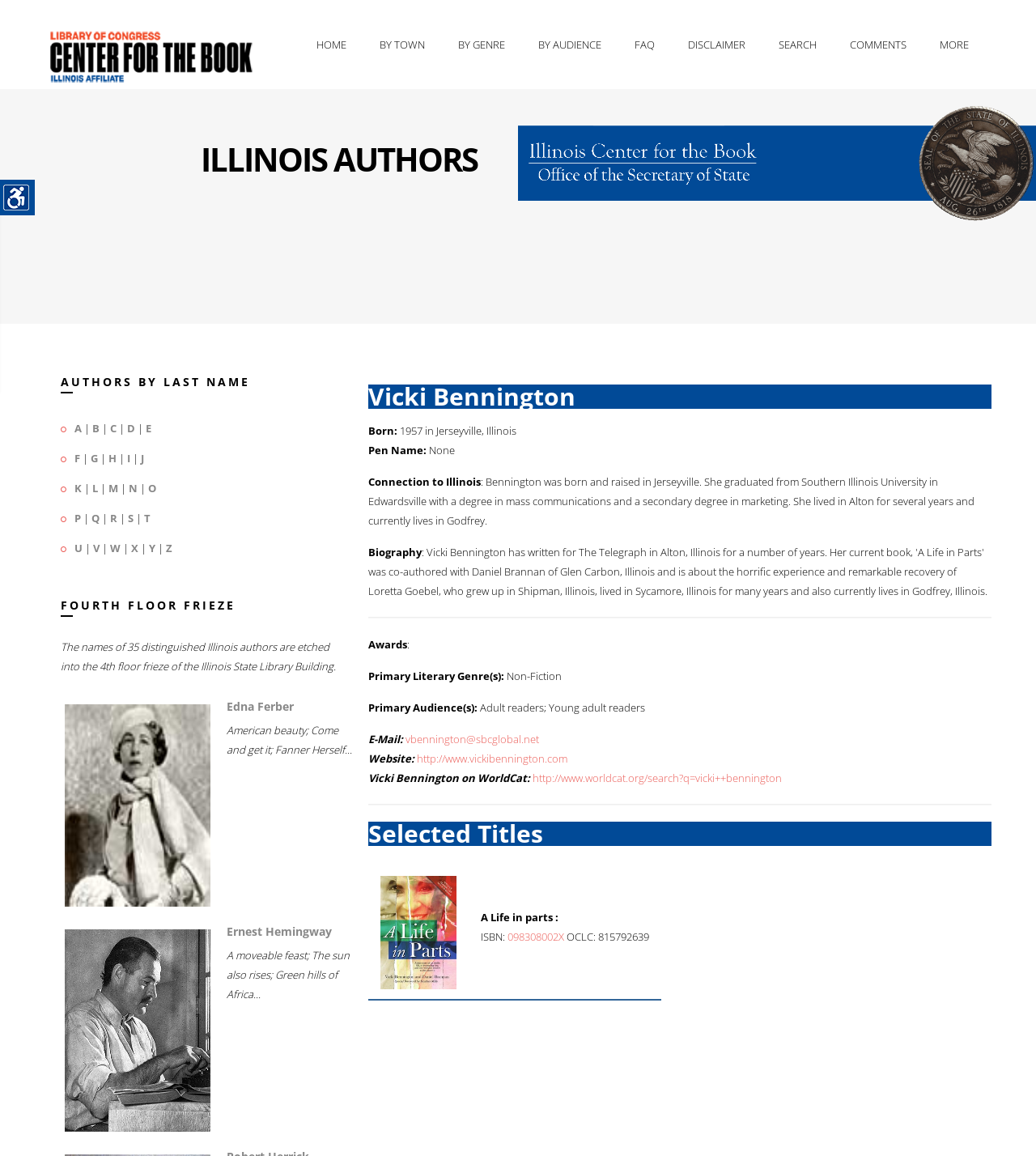Determine the bounding box coordinates of the clickable element necessary to fulfill the instruction: "Contact Vicki Bennington via email". Provide the coordinates as four float numbers within the 0 to 1 range, i.e., [left, top, right, bottom].

[0.391, 0.633, 0.52, 0.646]